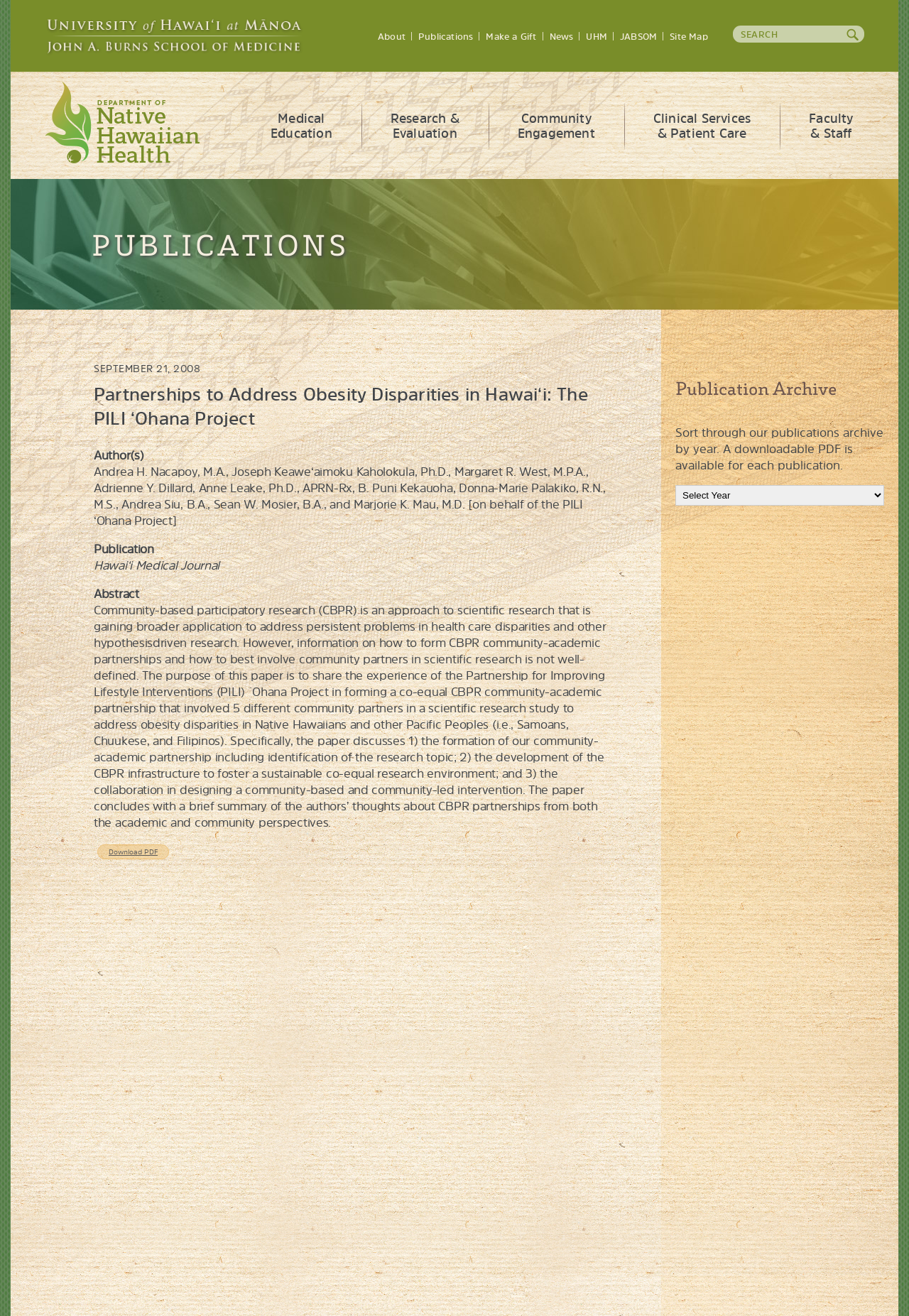Identify the bounding box coordinates for the UI element mentioned here: "name="s" placeholder="Search" title="Search for:"". Provide the coordinates as four float values between 0 and 1, i.e., [left, top, right, bottom].

[0.806, 0.019, 0.951, 0.032]